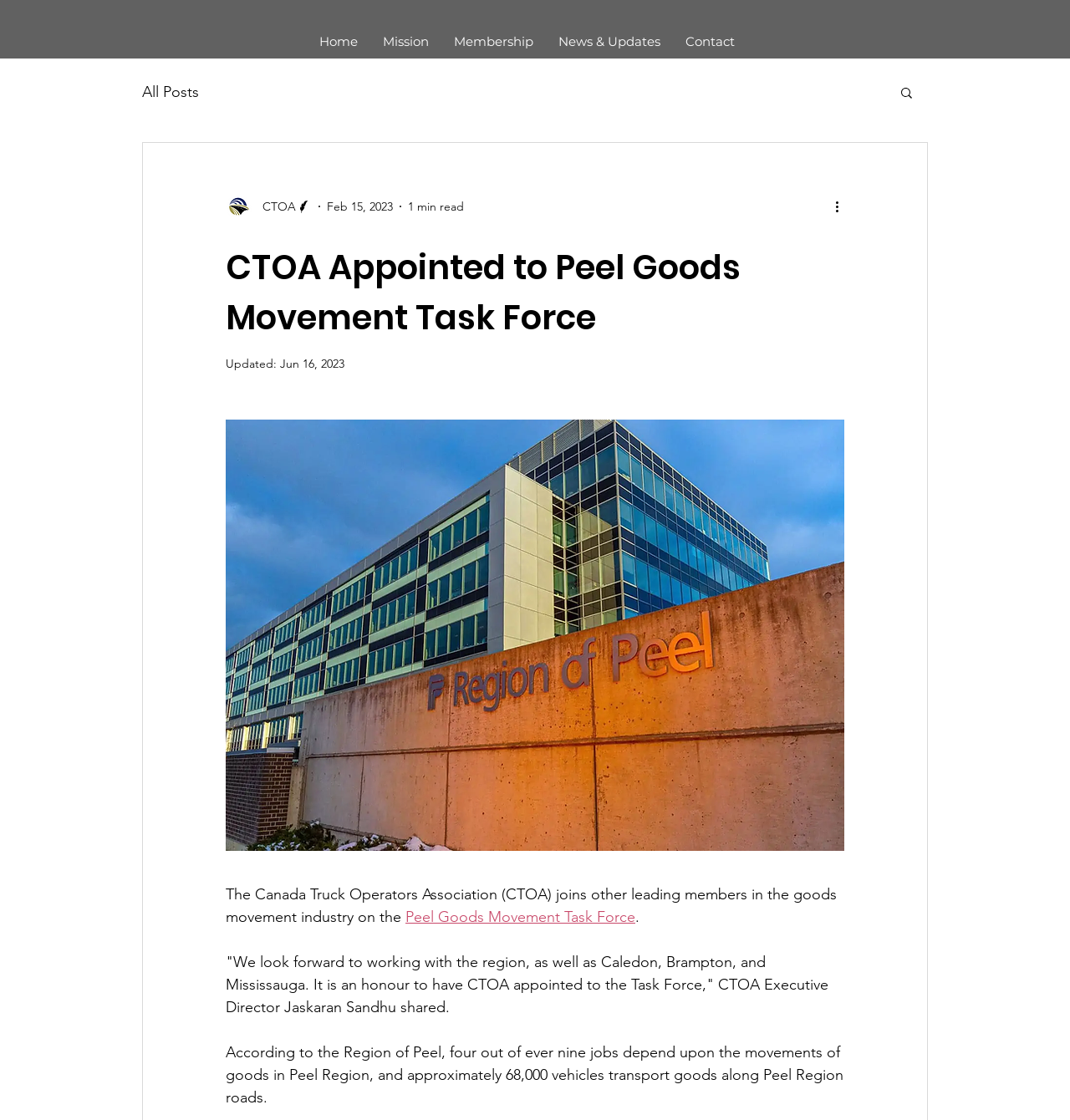Could you determine the bounding box coordinates of the clickable element to complete the instruction: "View all posts"? Provide the coordinates as four float numbers between 0 and 1, i.e., [left, top, right, bottom].

[0.133, 0.074, 0.186, 0.09]